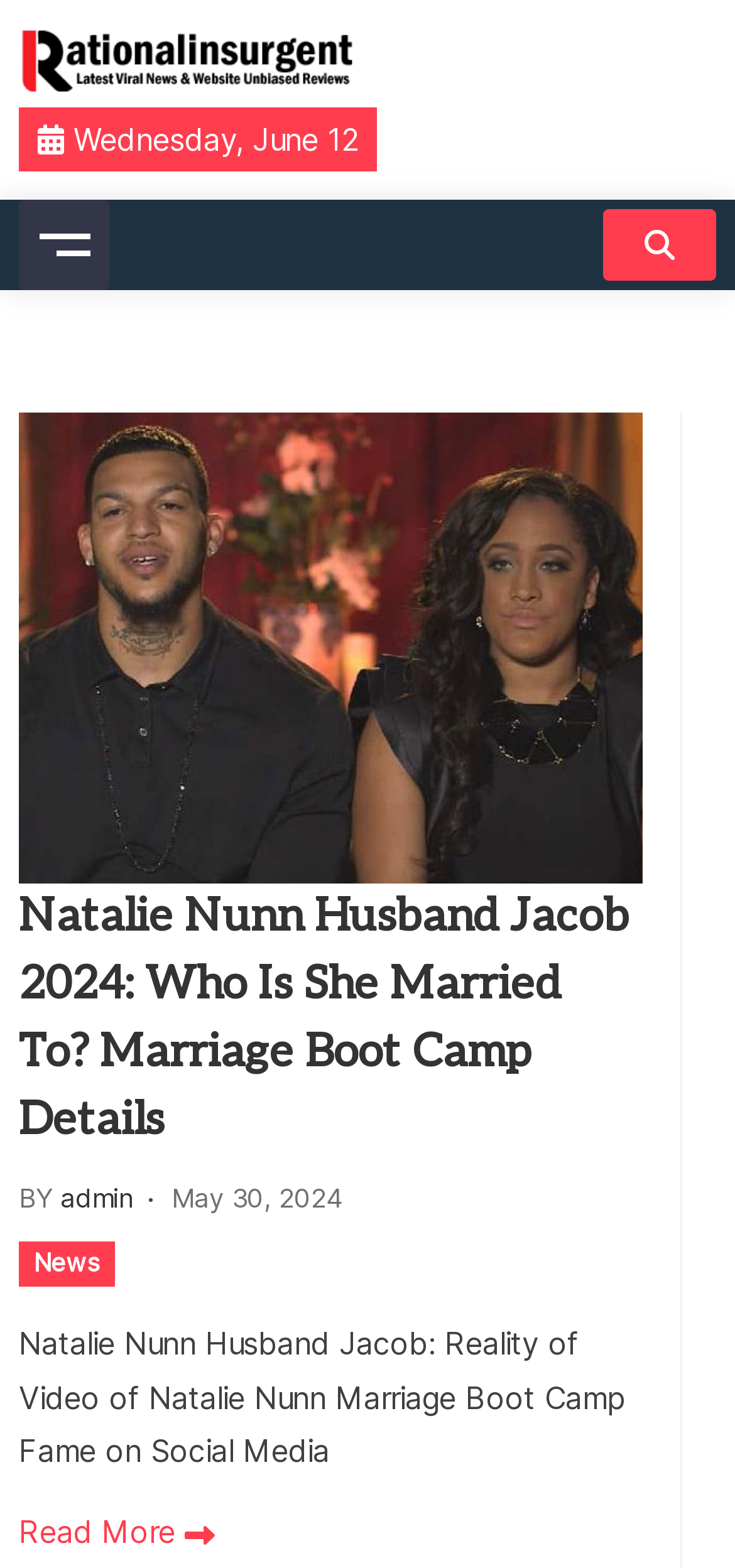Generate a thorough description of the webpage.

The webpage is a news website with a focus on viral news and unbiased reviews. At the top left corner, there is a logo of "Rationalinsurgent" accompanied by a heading with the same name. Below the logo, there is a static text displaying the title "Latest Viral News & Website Unbiased Reviews". 

To the right of the title, there is a static text showing the current date, "Wednesday, June 12". There are two buttons on the top section of the page, one on the top left and another on the top right. The button on the top right has an icon with a code "\uf002".

The main content of the webpage is an article section, which takes up most of the page. The article section has a header with a heading that reads "Natalie Nunn Husband Jacob 2024: Who Is She Married To? Marriage Boot Camp Details". Below the header, there is a static text "BY" followed by a link to the author "admin" and a link to the publication date "May 30, 2024". 

Further down, there is a link to the category "News" and a static text summarizing the article, which talks about Natalie Nunn's husband Jacob and her appearance on Marriage Boot Camp. At the bottom of the article, there is a "Read More" link with an arrow icon.